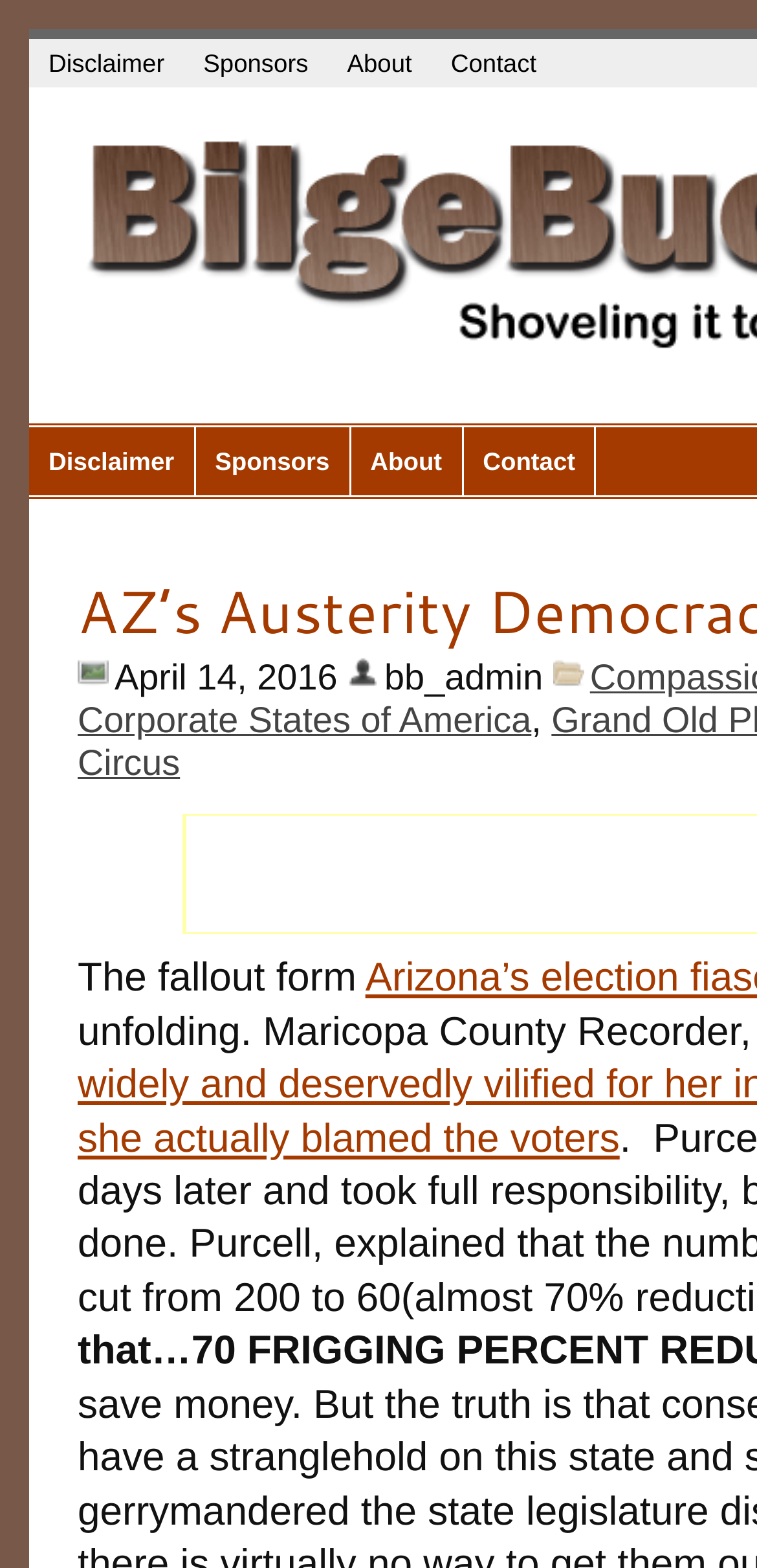Please determine the bounding box coordinates of the element's region to click for the following instruction: "go to disclaimer page".

[0.038, 0.025, 0.243, 0.056]